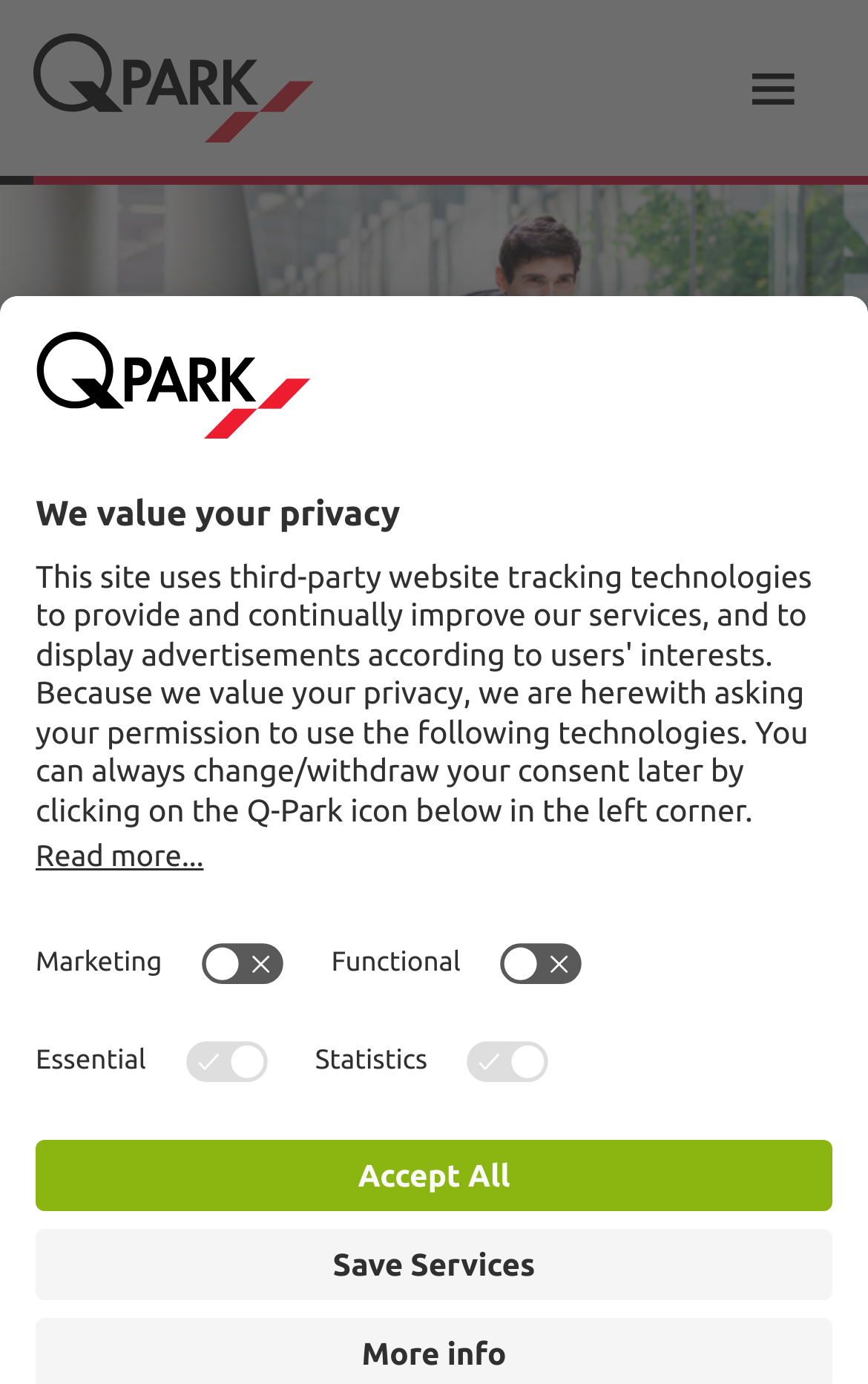Specify the bounding box coordinates of the area to click in order to follow the given instruction: "Click the toggle navigation button."

[0.867, 0.024, 0.923, 0.103]